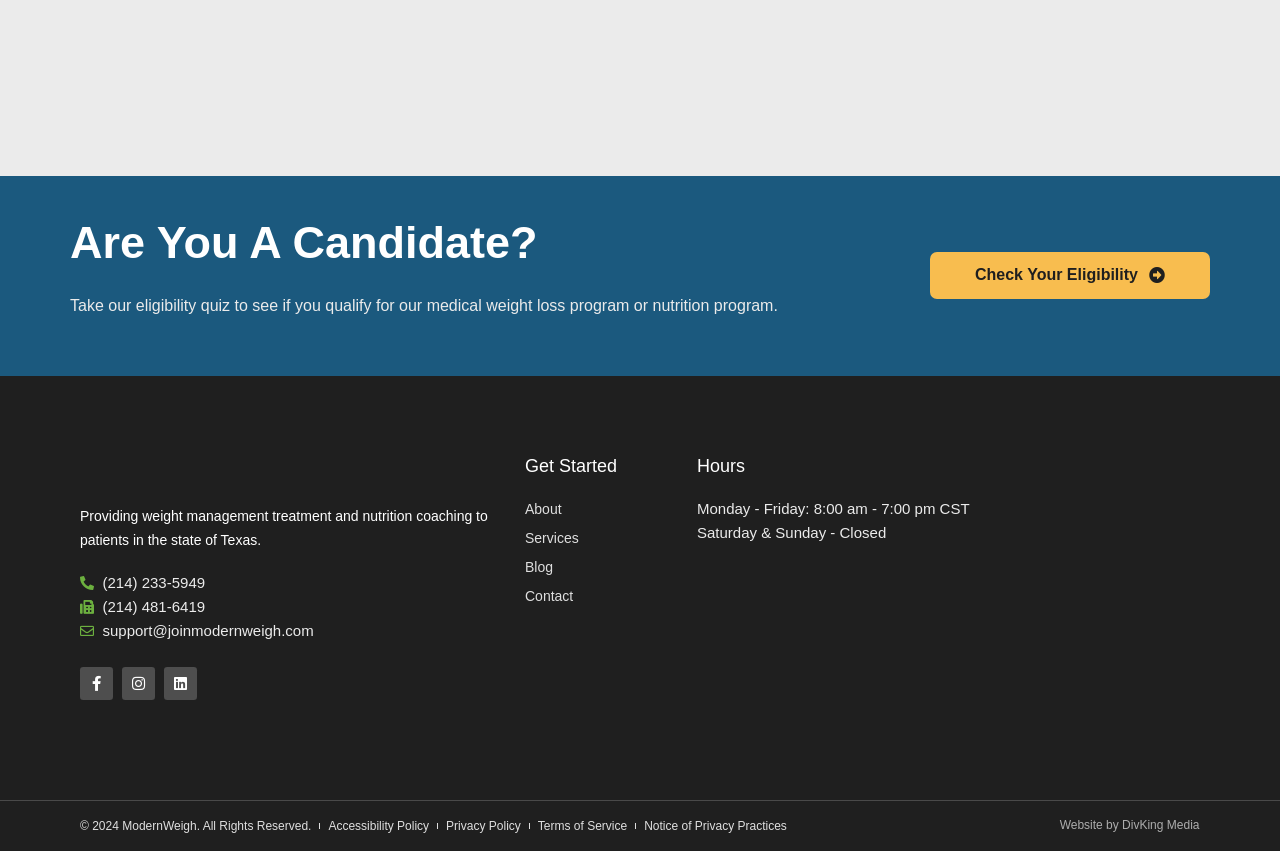Determine the bounding box coordinates for the clickable element to execute this instruction: "Check your eligibility". Provide the coordinates as four float numbers between 0 and 1, i.e., [left, top, right, bottom].

[0.727, 0.296, 0.945, 0.352]